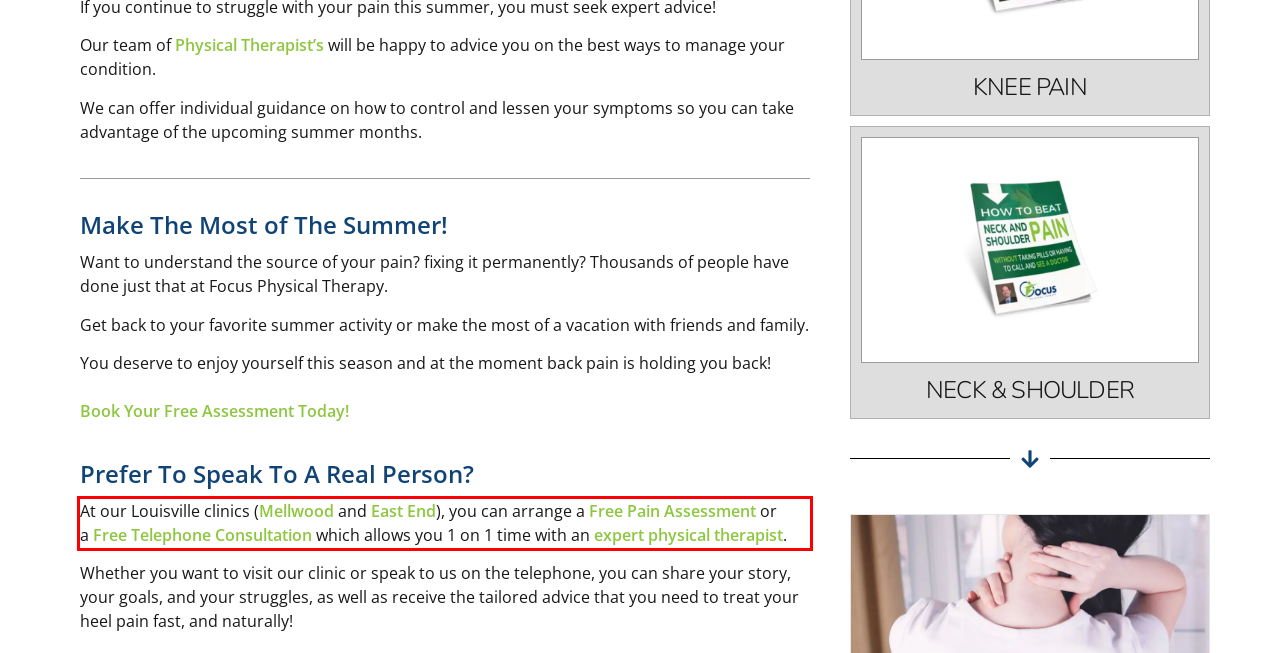Given a screenshot of a webpage, identify the red bounding box and perform OCR to recognize the text within that box.

At our Louisville clinics (Mellwood and East End), you can arrange a Free Pain Assessment or a Free Telephone Consultation which allows you 1 on 1 time with an expert physical therapist.